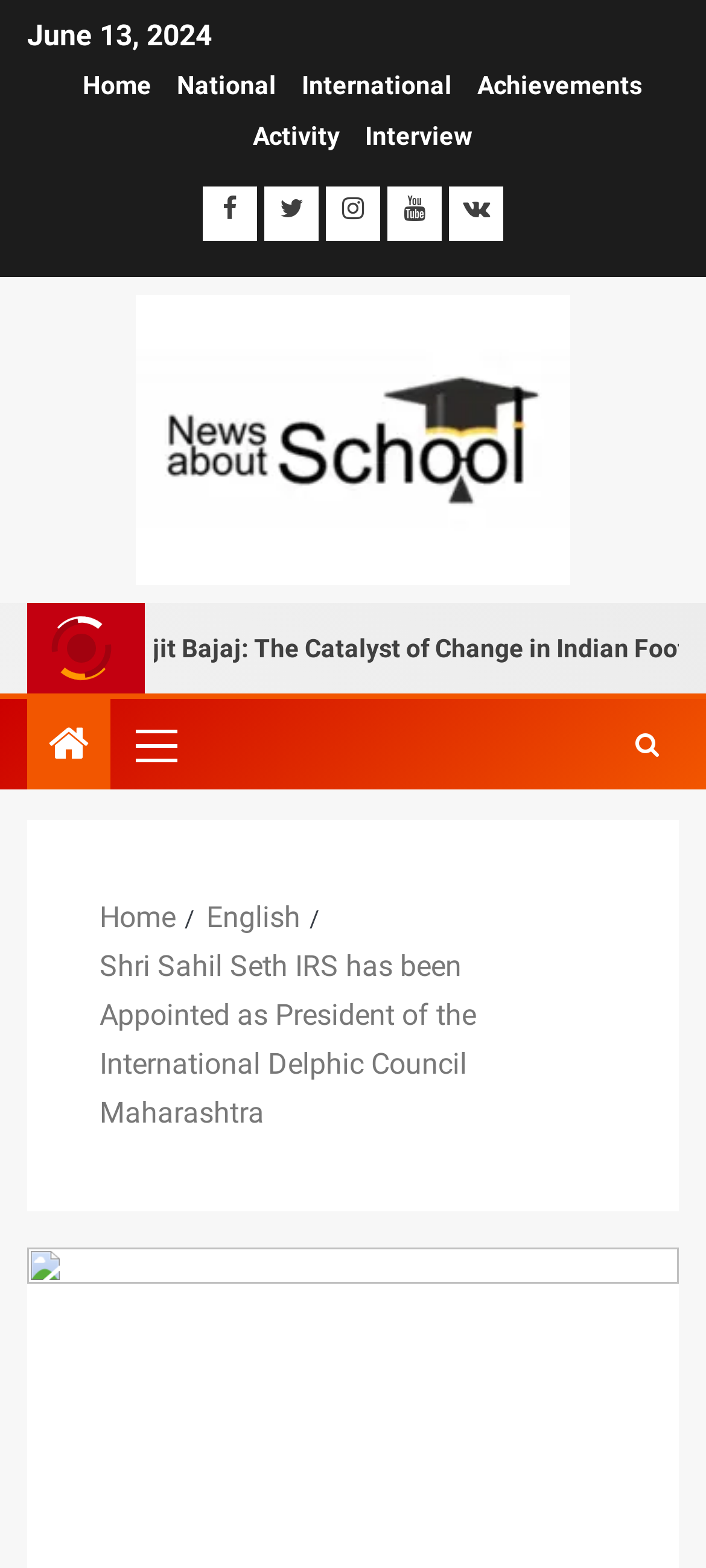Please indicate the bounding box coordinates of the element's region to be clicked to achieve the instruction: "Check Breaking News for CBSE Class 10th and 12th Students". Provide the coordinates as four float numbers between 0 and 1, i.e., [left, top, right, bottom].

[0.656, 0.39, 0.759, 0.436]